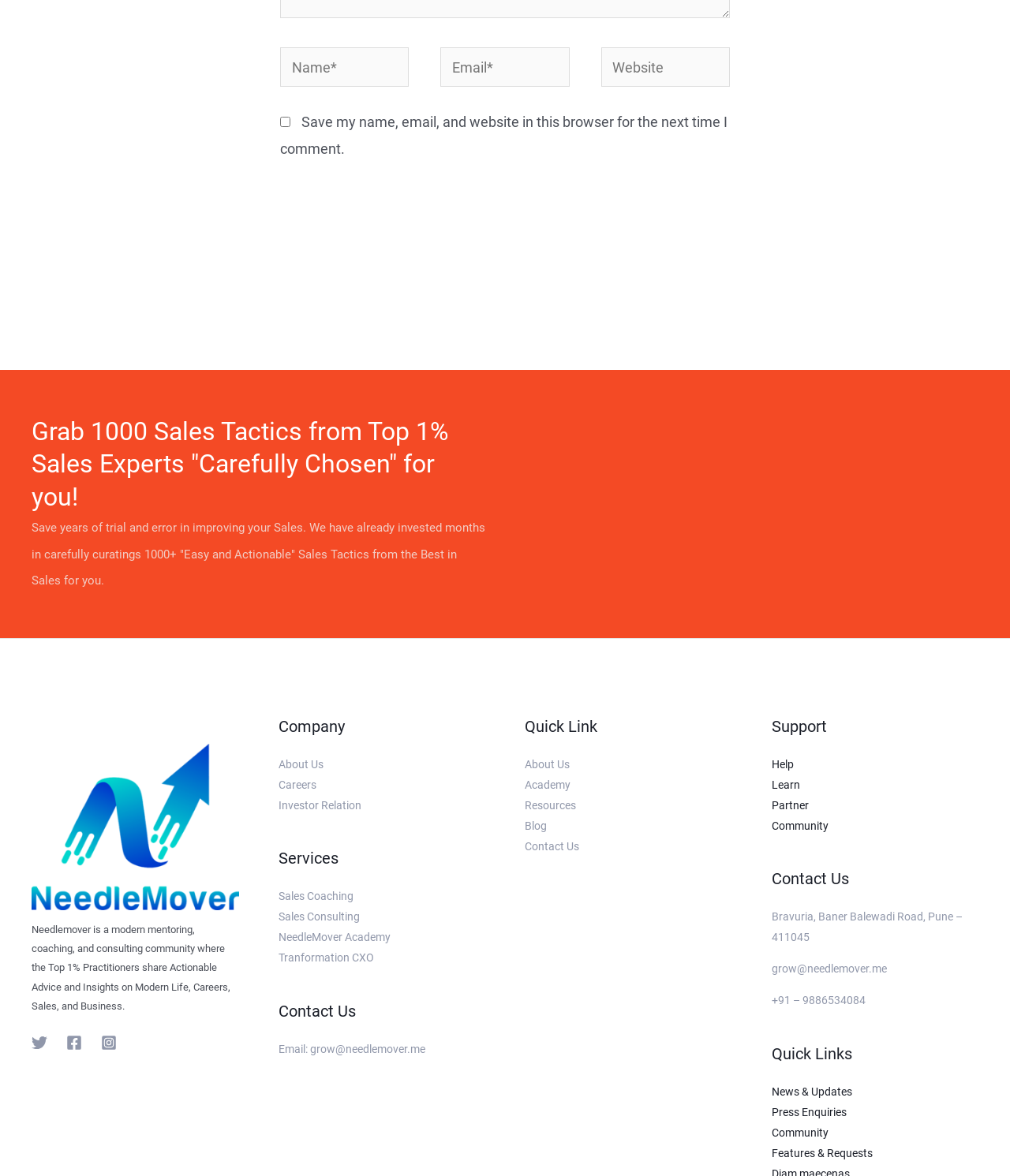What is the contact email address mentioned on the webpage?
Based on the image, answer the question with as much detail as possible.

The contact email address is mentioned in the footer section of the webpage, along with other contact information such as a phone number and physical address.